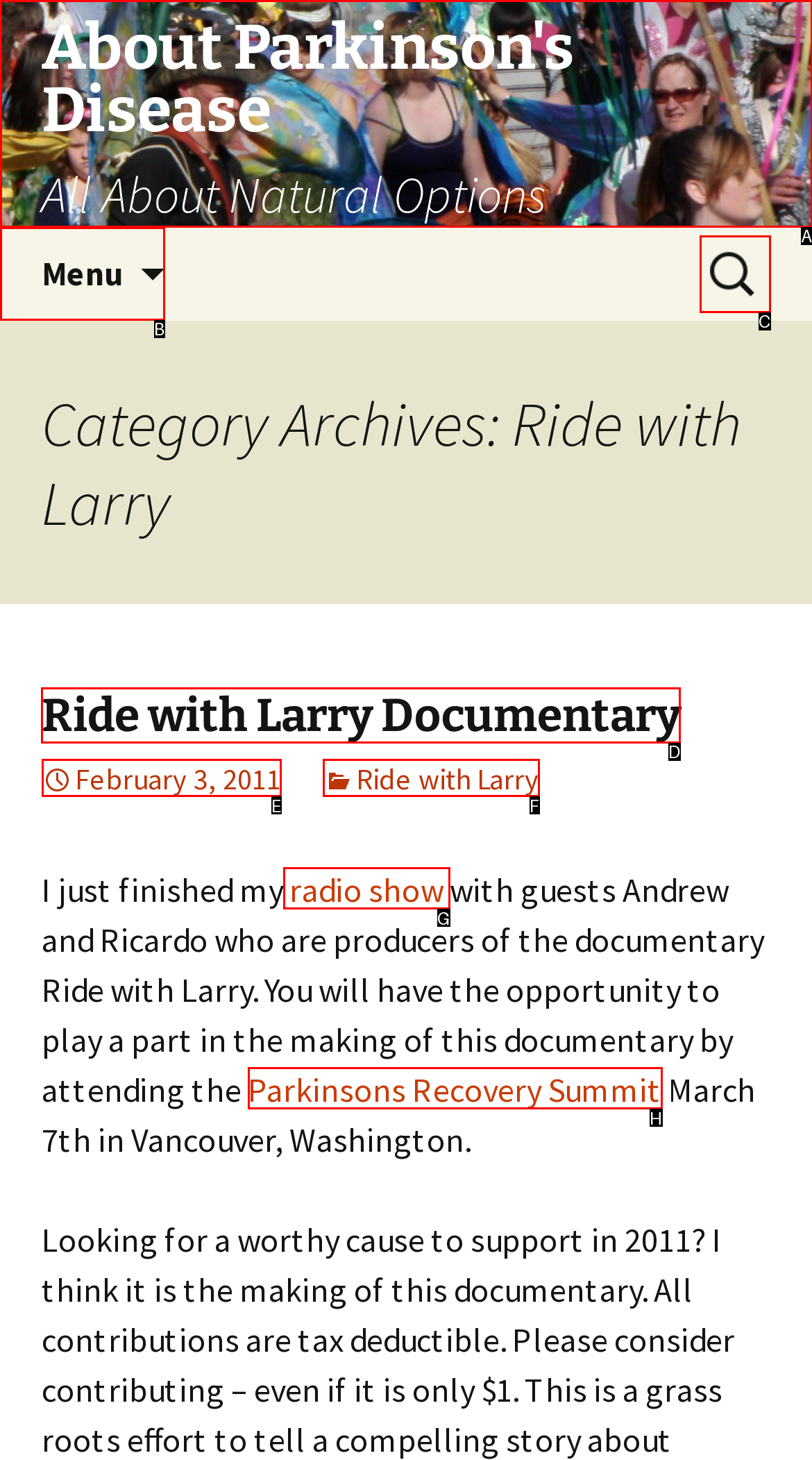Identify the HTML element I need to click to complete this task: Read about Ride with Larry Documentary Provide the option's letter from the available choices.

D